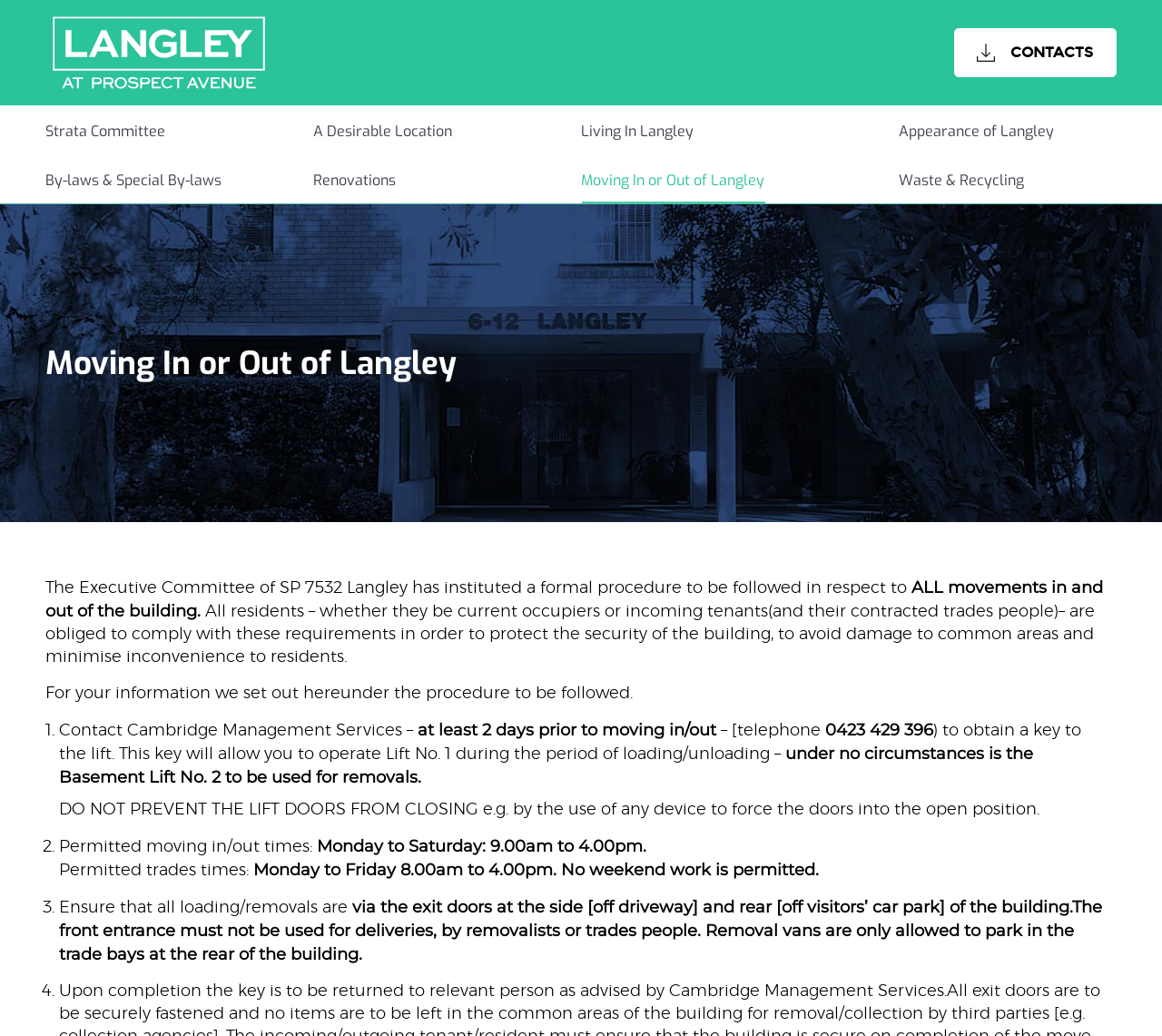Can you find and provide the main heading text of this webpage?

Moving In or Out of Langley